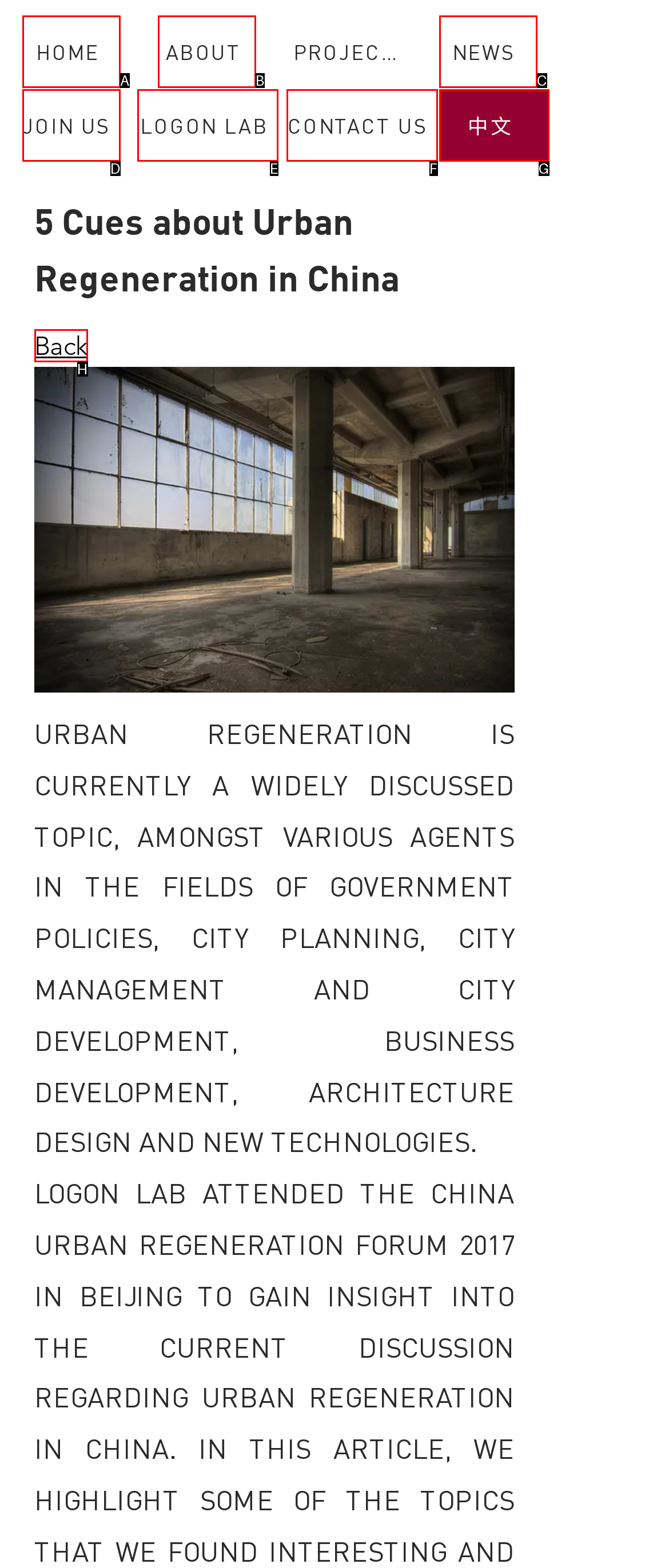Pick the HTML element that corresponds to the description: 中文
Answer with the letter of the correct option from the given choices directly.

G